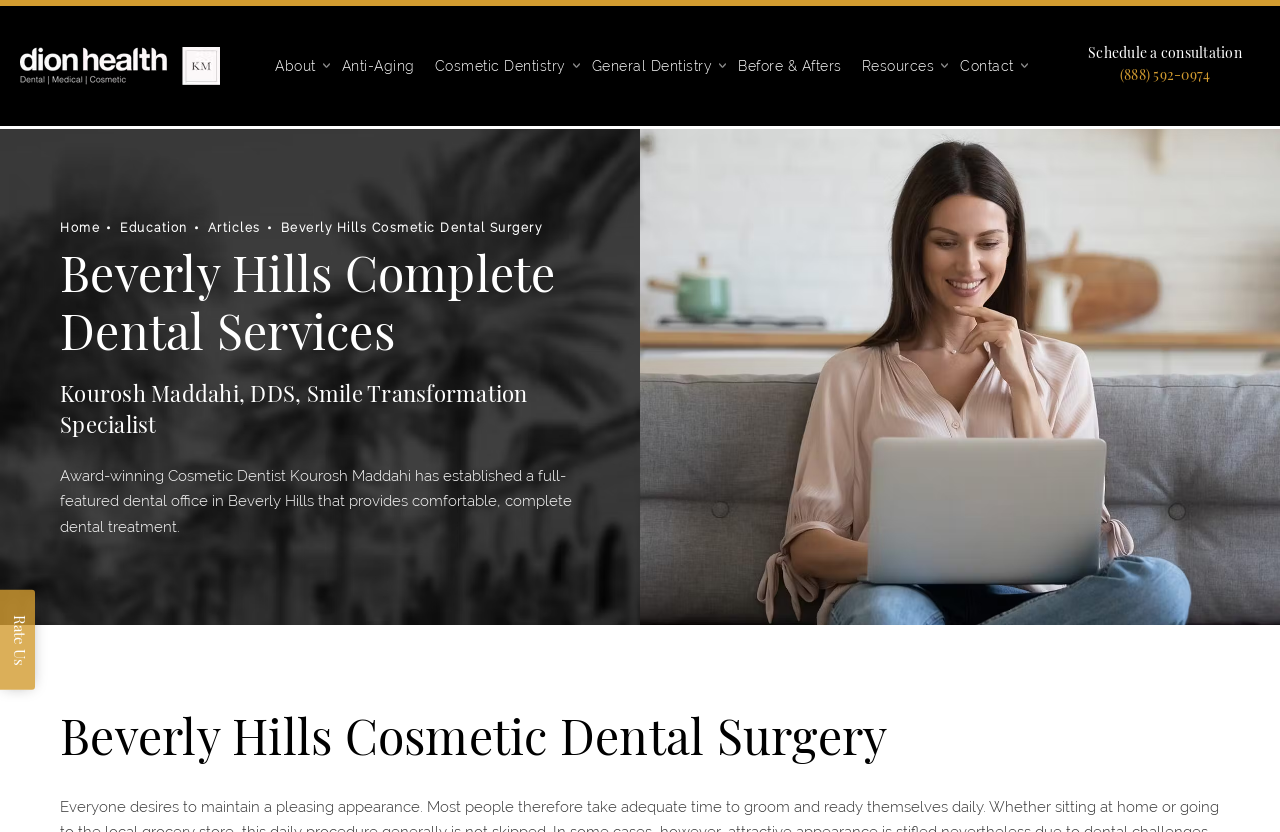Bounding box coordinates should be in the format (top-left x, top-left y, bottom-right x, bottom-right y) and all values should be floating point numbers between 0 and 1. Determine the bounding box coordinate for the UI element described as: Schedule a consultation

[0.844, 0.058, 0.977, 0.075]